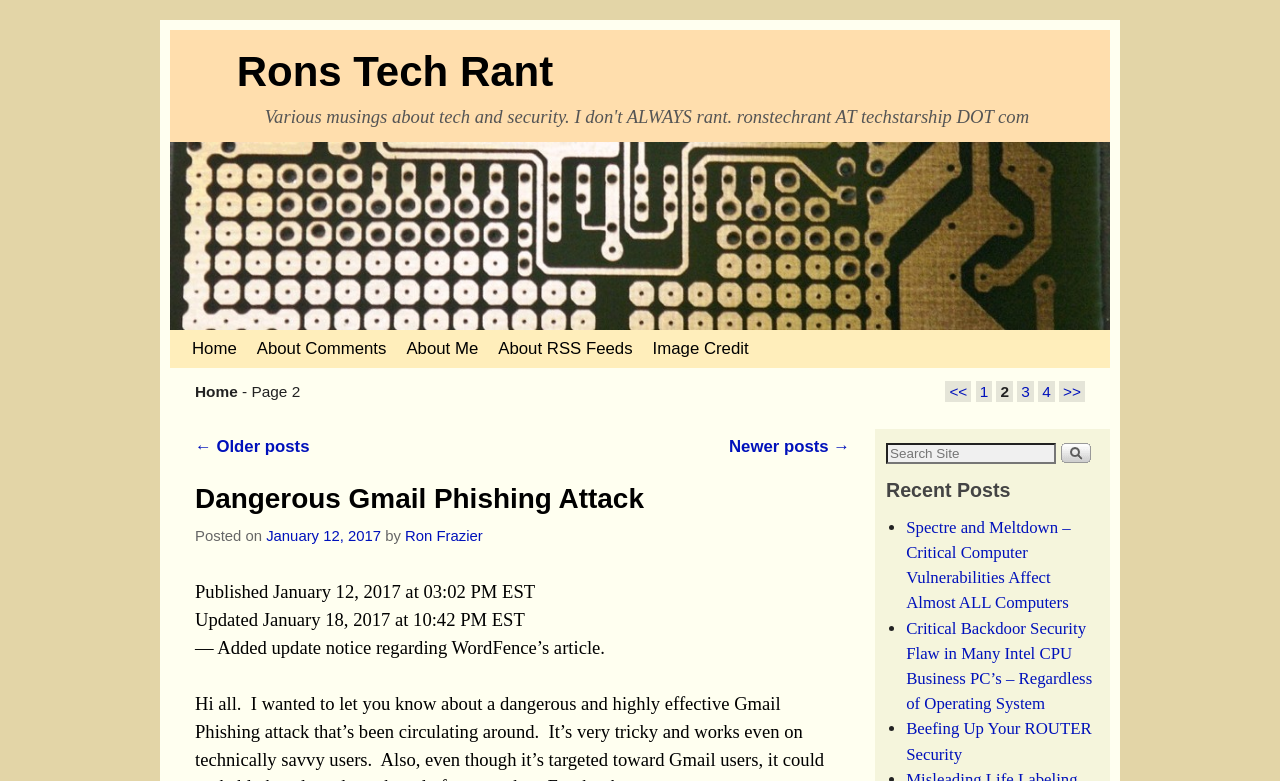Respond to the question below with a concise word or phrase:
What is the date of the first post?

January 12, 2017